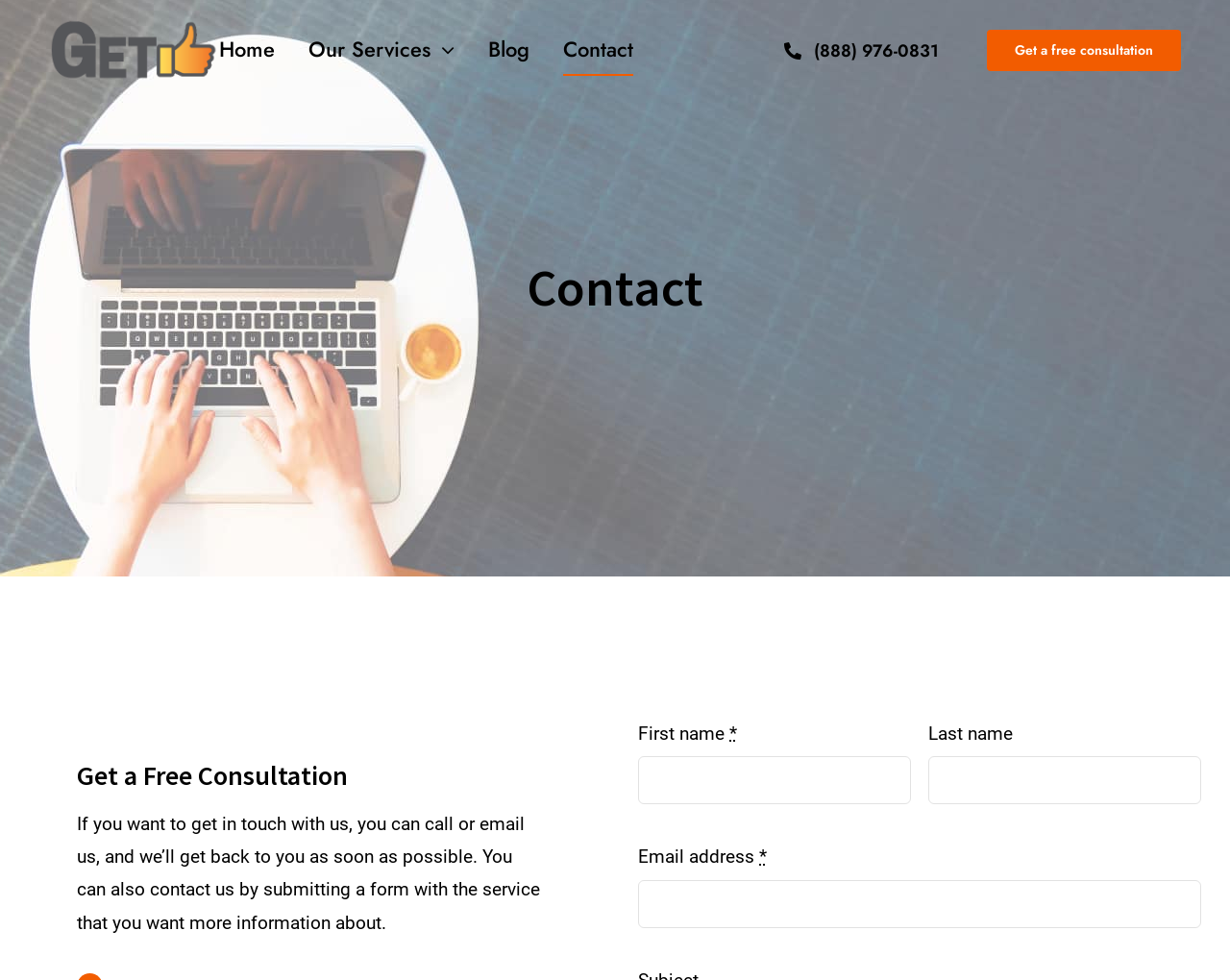Describe the webpage meticulously, covering all significant aspects.

This webpage is about GetLikes, a company offering website design, SEO, Google, and Facebook Ads services in Calgary. At the top left corner, there is a GetLikes logo, which is an image. Next to the logo, there is a navigation menu with four links: Home, Our Services, Blog, and Contact. 

On the top right corner, there are two phone numbers: (888) 976-0831 and a call-to-action link "Get a free consultation". 

Below the navigation menu, there is a page title bar that spans the entire width of the page. Within this bar, there are two headings: "Contact" and "Get a Free Consultation". 

Under the "Contact" heading, there is a paragraph of text explaining how to get in touch with the company. Below this text, there is a contact form with three input fields: First name, Last name, and Email address. The First name and Email address fields are required, indicated by an asterisk symbol.